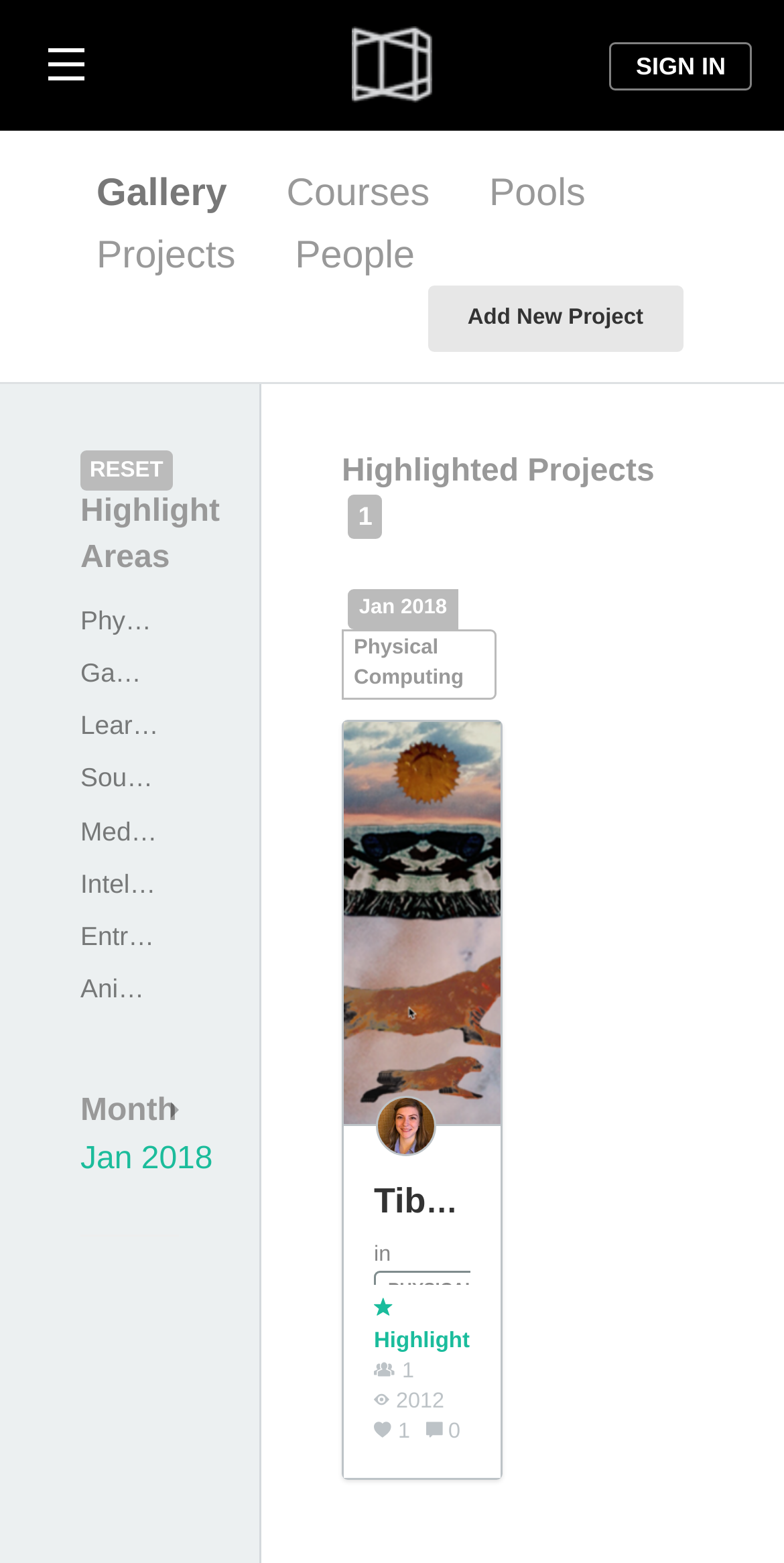Deliver a detailed narrative of the webpage's visual and textual elements.

The webpage is titled "Highlighted Projects | IDeATe" and appears to be a project showcase platform. At the top left, there is a link, and next to it, a heading with the same title as the webpage. On the top right, there is a "SIGN IN" link.

Below the title, there is a navigation menu with links to "Gallery", "Courses", "Pools", "Projects", and "People". Following this menu, there is an "Add New Project" link.

The main content of the page is divided into two sections. On the left, there is a list of highlight areas, including "Physical Computing", "Game Design", "Learning Media", and others. Each area is represented by a link.

On the right, there is a section titled "Highlighted Projects 1", which showcases a specific project. The project is titled "Physical Computing" and has a description that explains its functionality. Below the description, there is a link to the project creator, Cora Hickoff, accompanied by a small image. The project also has details such as the category it belongs to, the number of members, views, recommendations, and comments.

Overall, the webpage appears to be a platform for showcasing and discovering projects, with a focus on highlighting specific projects and their creators.